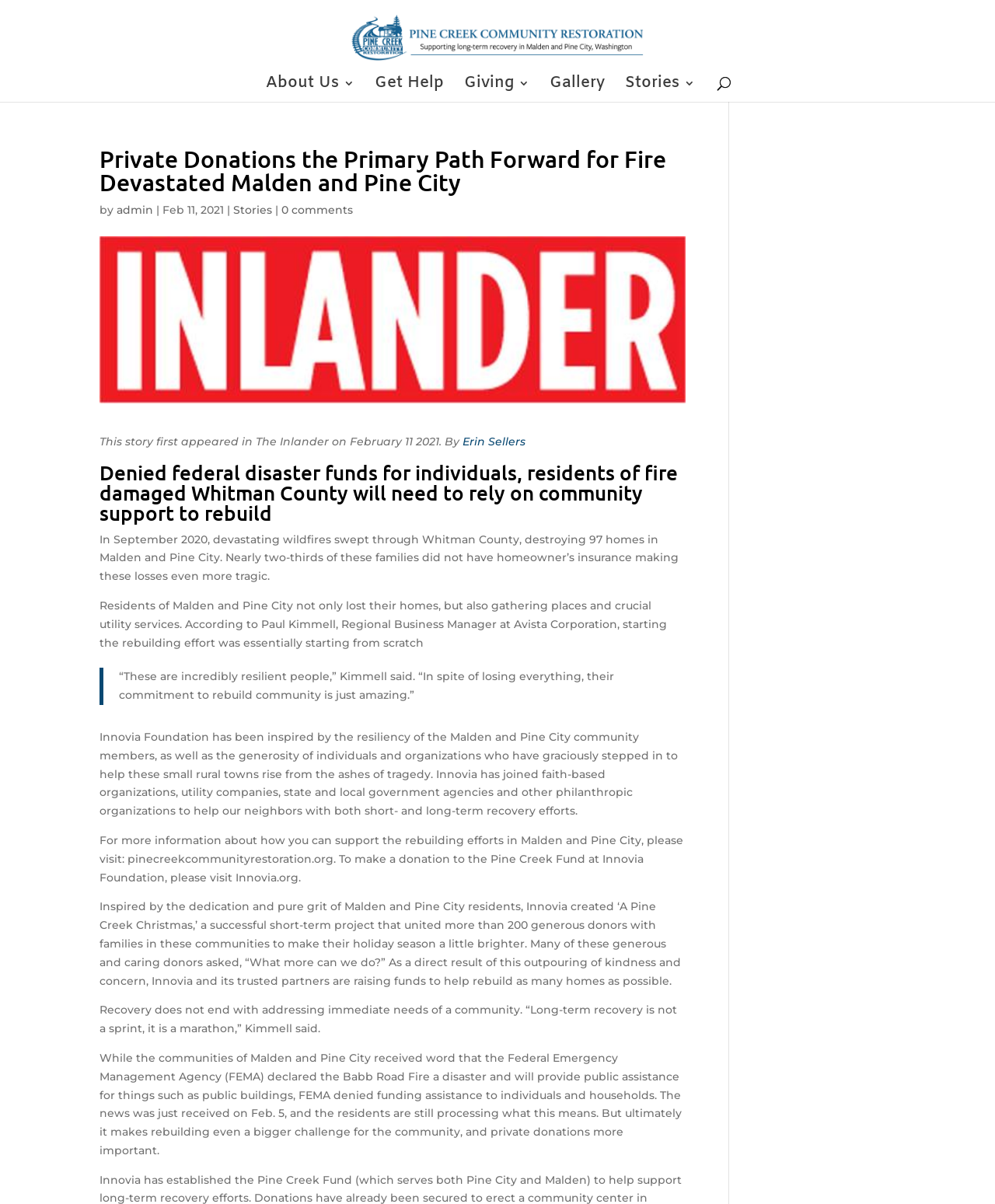Answer the following query concisely with a single word or phrase:
What is the name of the community restoration organization?

Pine Creek Community Restoration